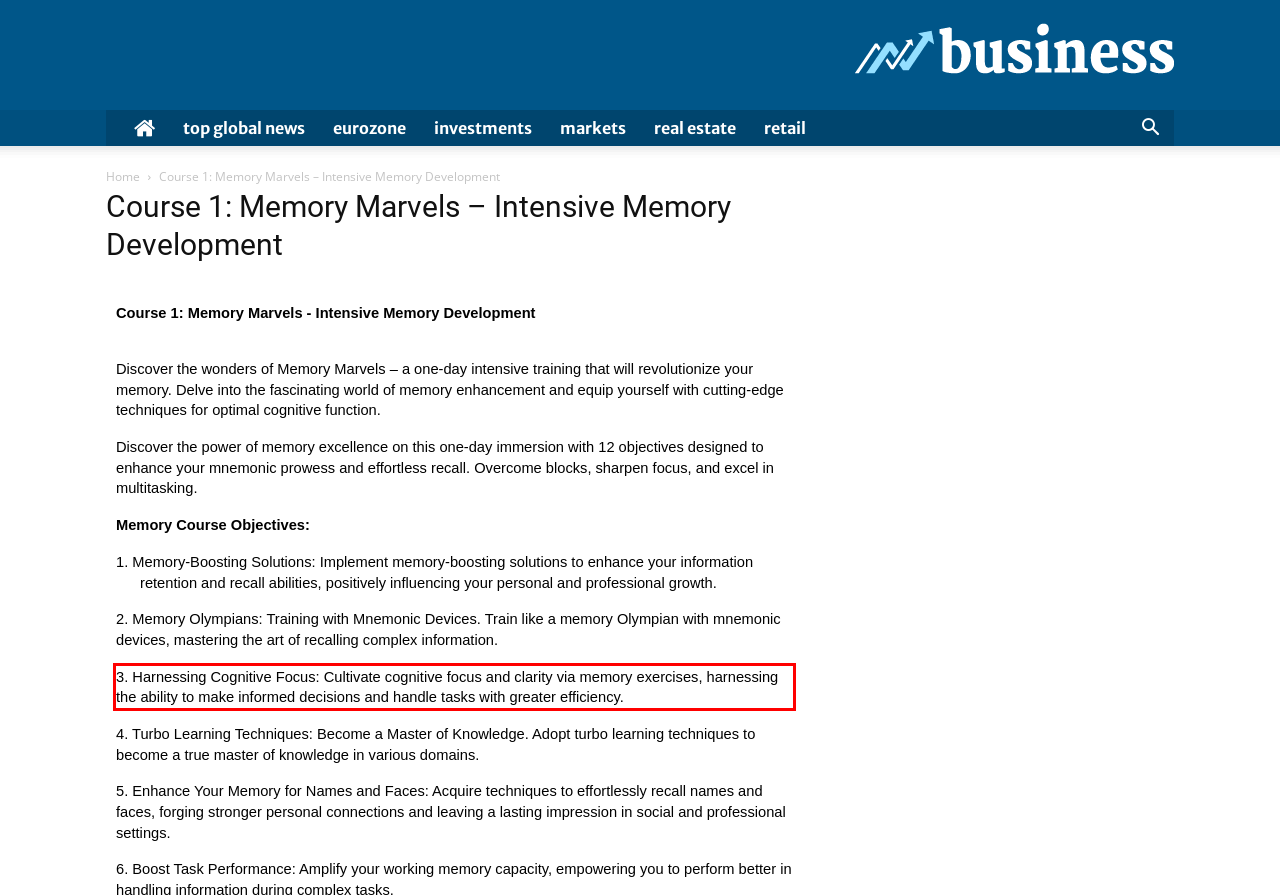You are provided with a webpage screenshot that includes a red rectangle bounding box. Extract the text content from within the bounding box using OCR.

3. Harnessing Cognitive Focus: Cultivate cognitive focus and clarity via memory exercises, harnessing the ability to make informed decisions and handle tasks with greater efficiency.